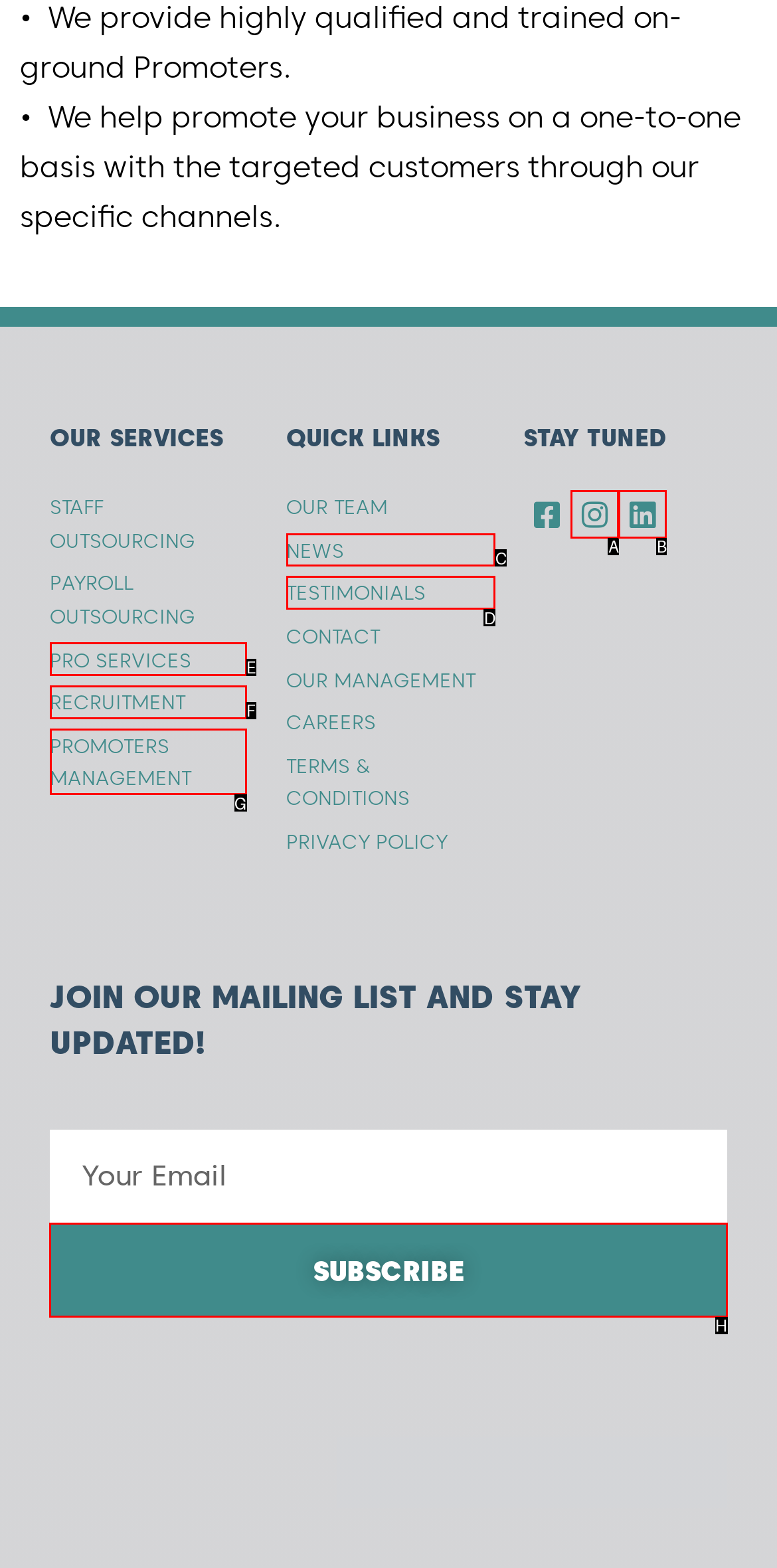Identify the letter of the UI element you need to select to accomplish the task: Subscribe to the mailing list.
Respond with the option's letter from the given choices directly.

H